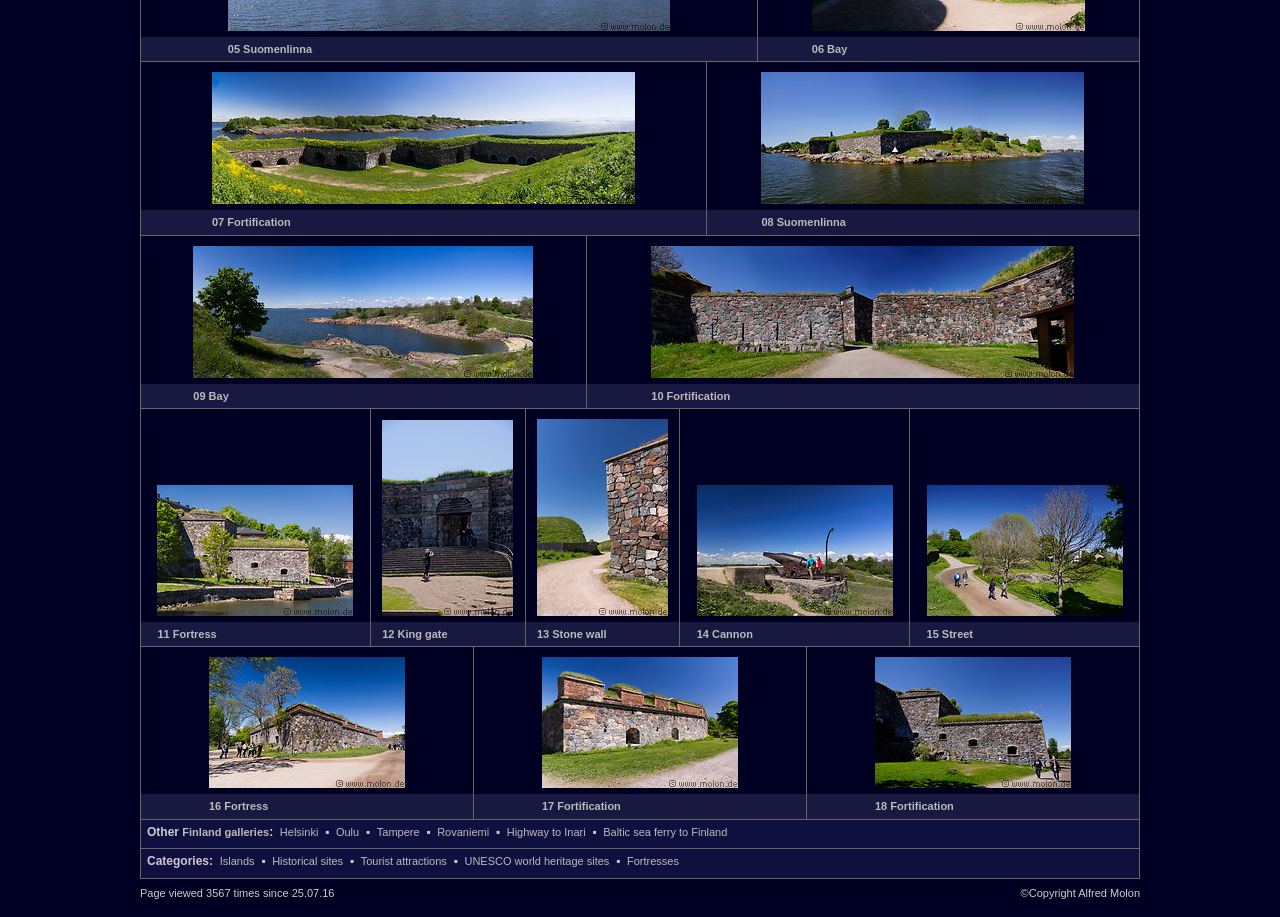Based on the provided description, "UNESCO world heritage sites", find the bounding box of the corresponding UI element in the screenshot.

[0.363, 0.933, 0.476, 0.946]